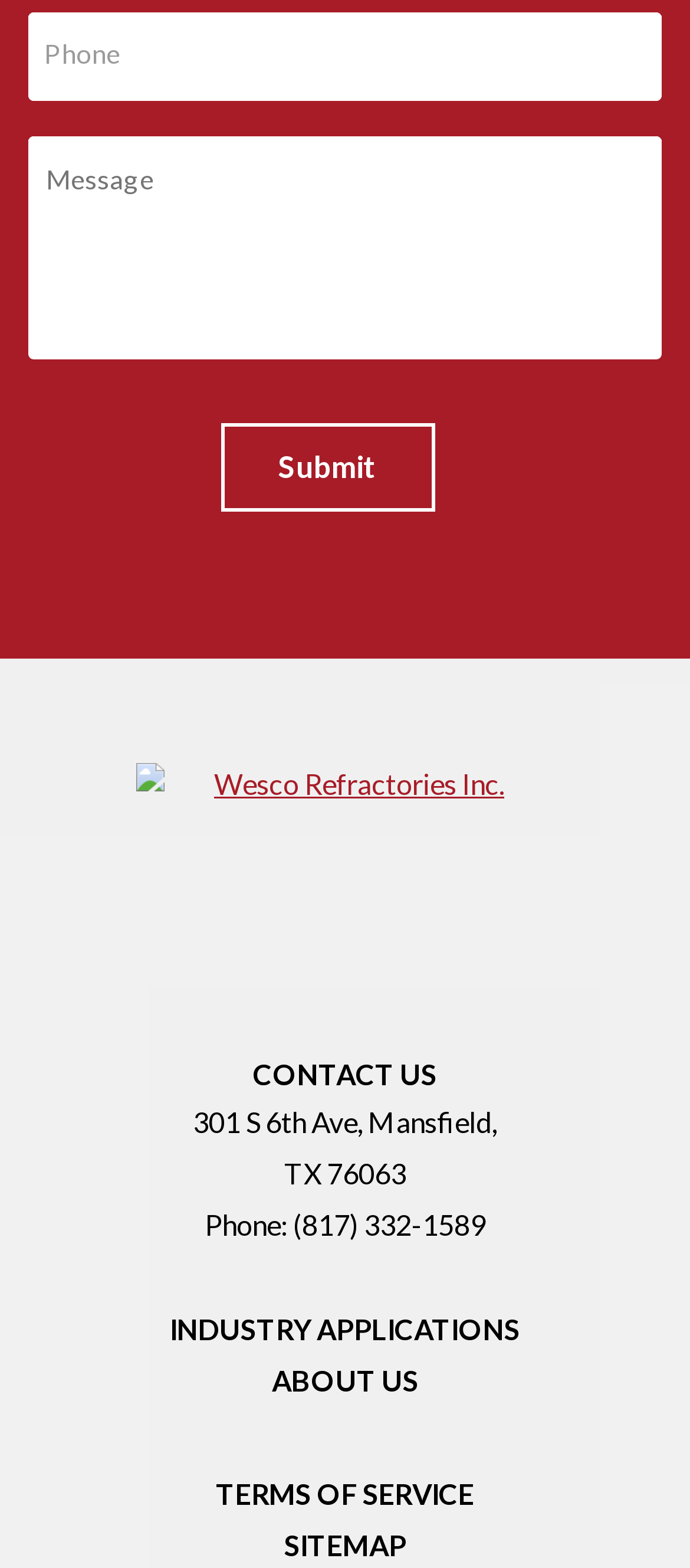What is the address of the company?
Please respond to the question with as much detail as possible.

The address of the company can be found in the static texts '301 S 6th Ave, Mansfield,' and 'TX 76063' which are located below the 'CONTACT US' text.